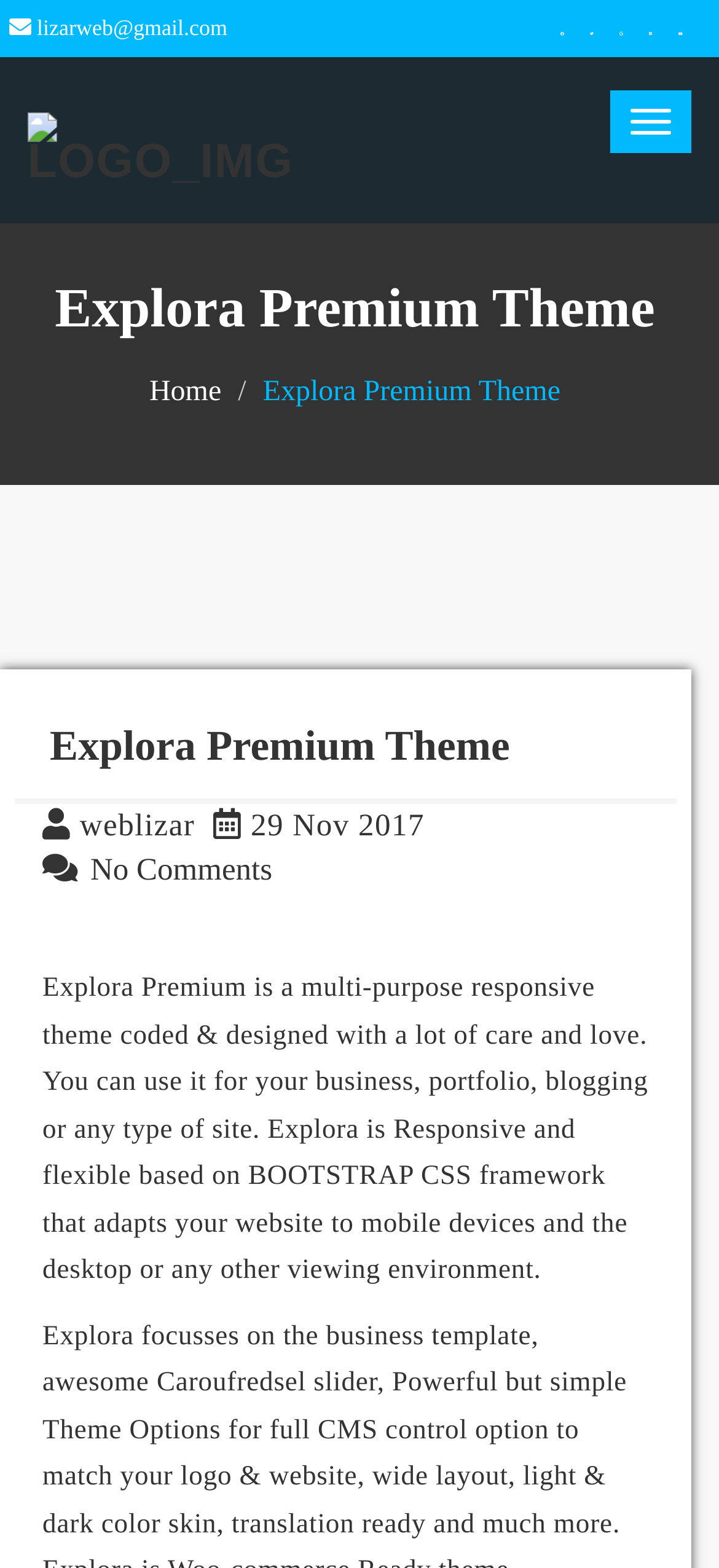Respond concisely with one word or phrase to the following query:
What is the author's email?

lizarweb@gmail.com